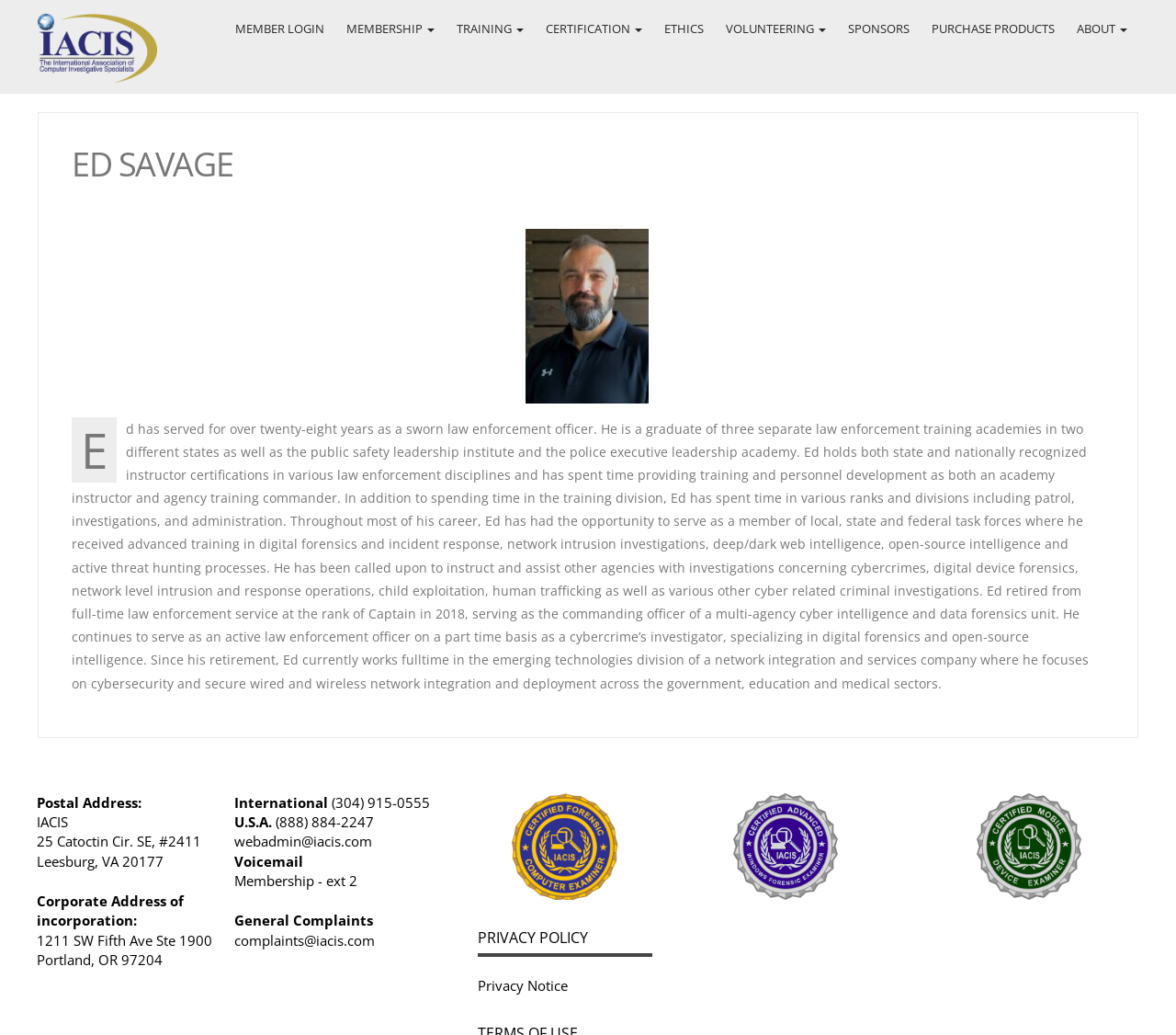How many phone numbers are listed on the webpage?
Look at the screenshot and give a one-word or phrase answer.

2